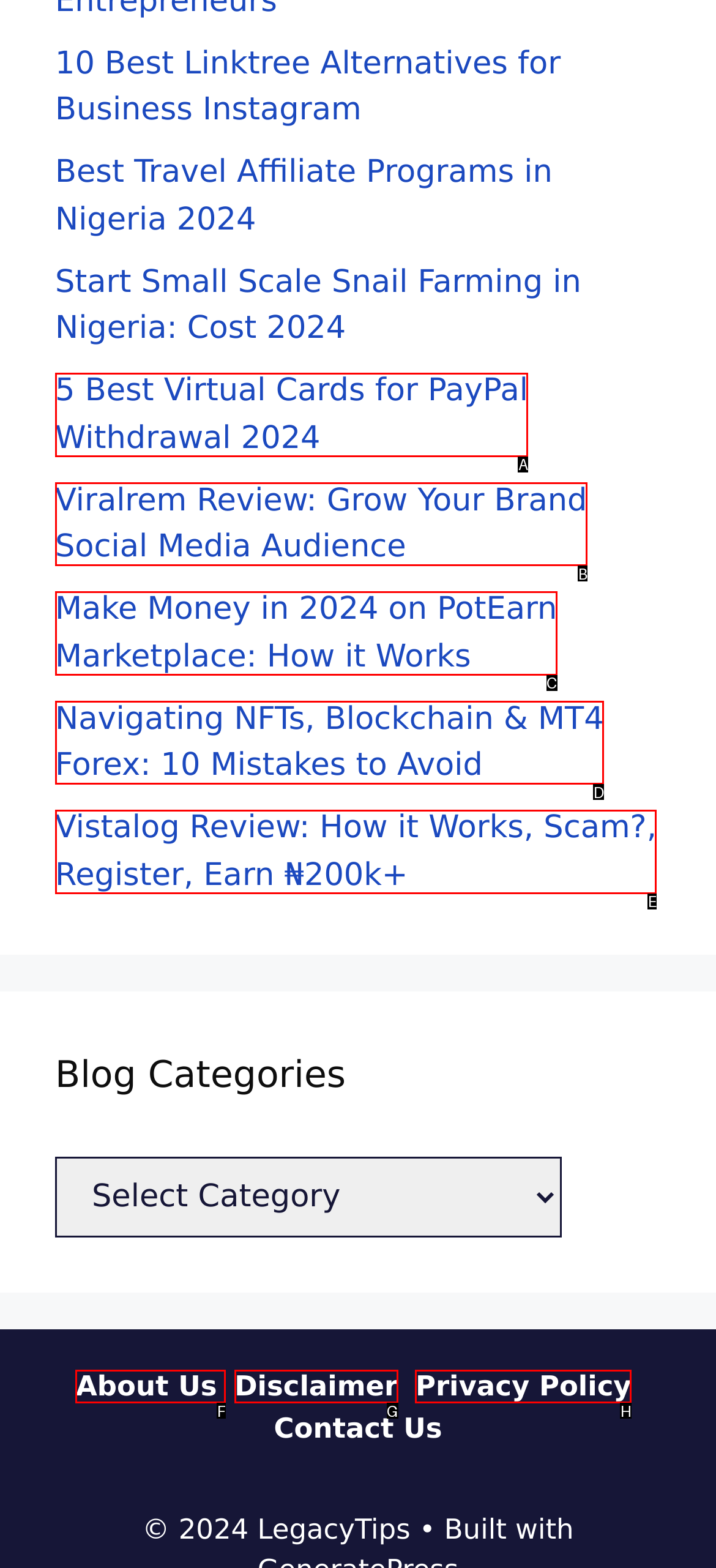Choose the option that aligns with the description: About Us
Respond with the letter of the chosen option directly.

F